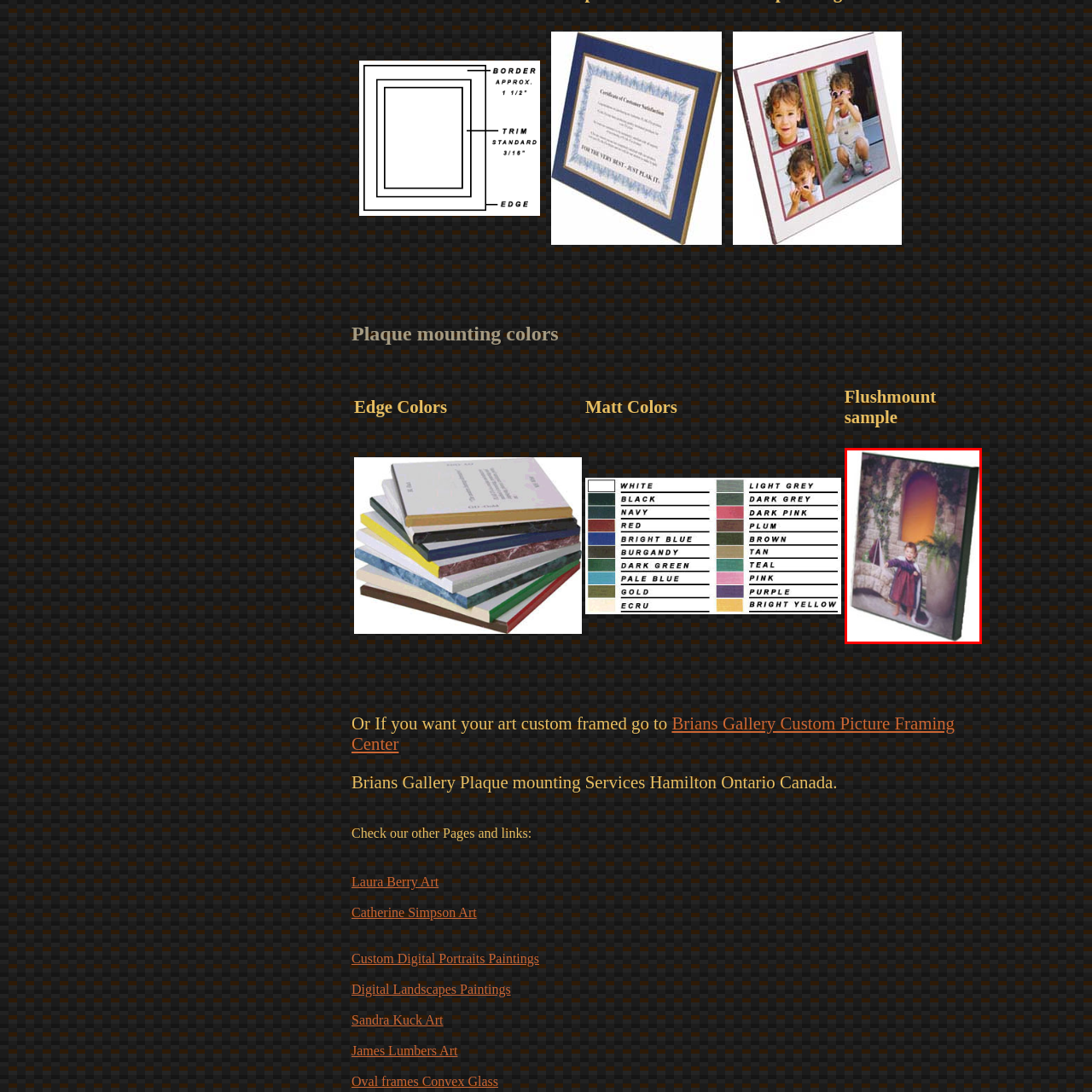Inspect the area within the red bounding box and elaborate on the following question with a detailed answer using the image as your reference: What is the color of the background?

The background of the image has a warm orange hue, which adds a welcoming warm ambiance to the scene, as described in the caption.